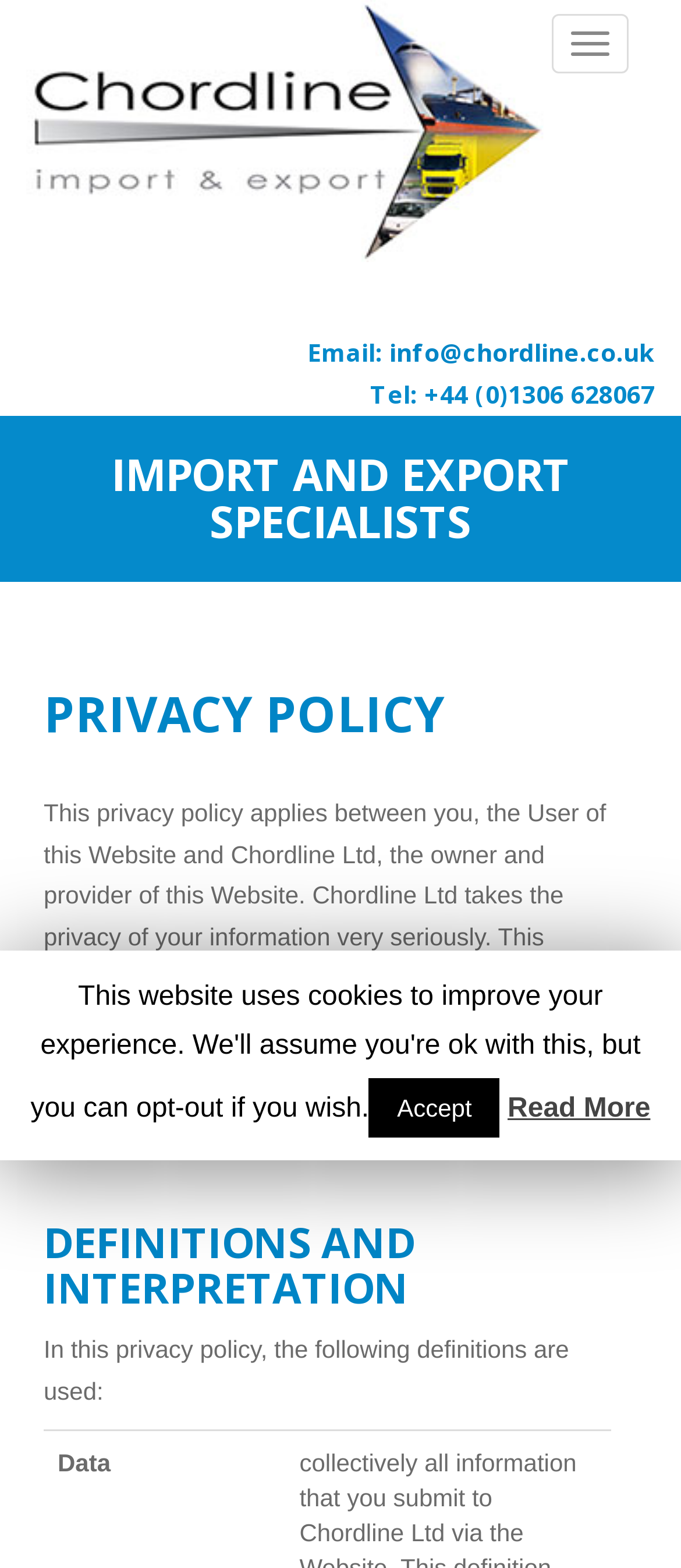How can I contact the company by phone?
Give a detailed response to the question by analyzing the screenshot.

The phone number can be found in the static text 'Tel: +44 (0)1306 628067'